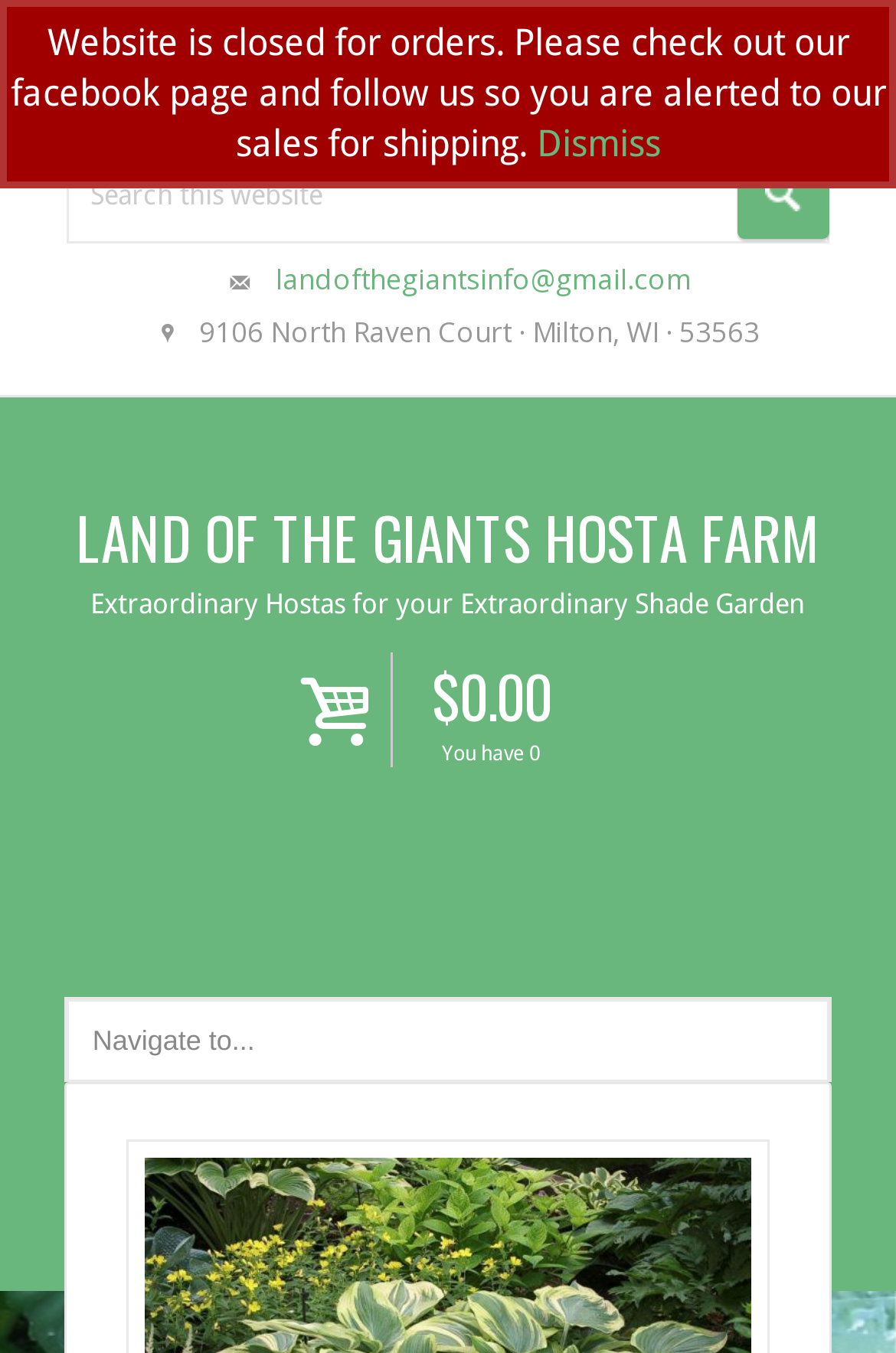Pinpoint the bounding box coordinates of the clickable area needed to execute the instruction: "Visit LAND OF THE GIANTS HOSTA FARM". The coordinates should be specified as four float numbers between 0 and 1, i.e., [left, top, right, bottom].

[0.085, 0.365, 0.915, 0.428]